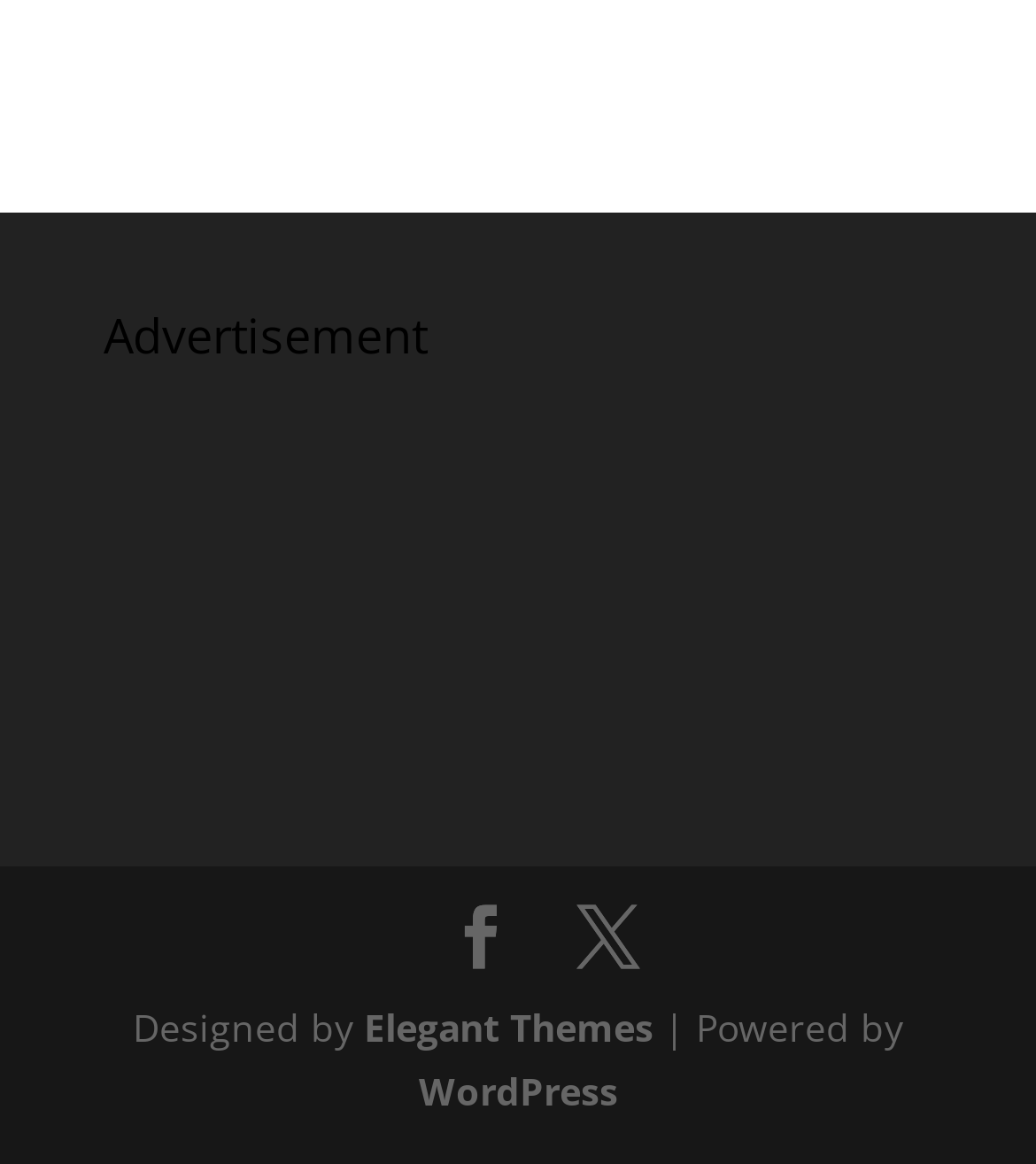Based on the element description: "Elegant Themes", identify the bounding box coordinates for this UI element. The coordinates must be four float numbers between 0 and 1, listed as [left, top, right, bottom].

[0.351, 0.861, 0.631, 0.905]